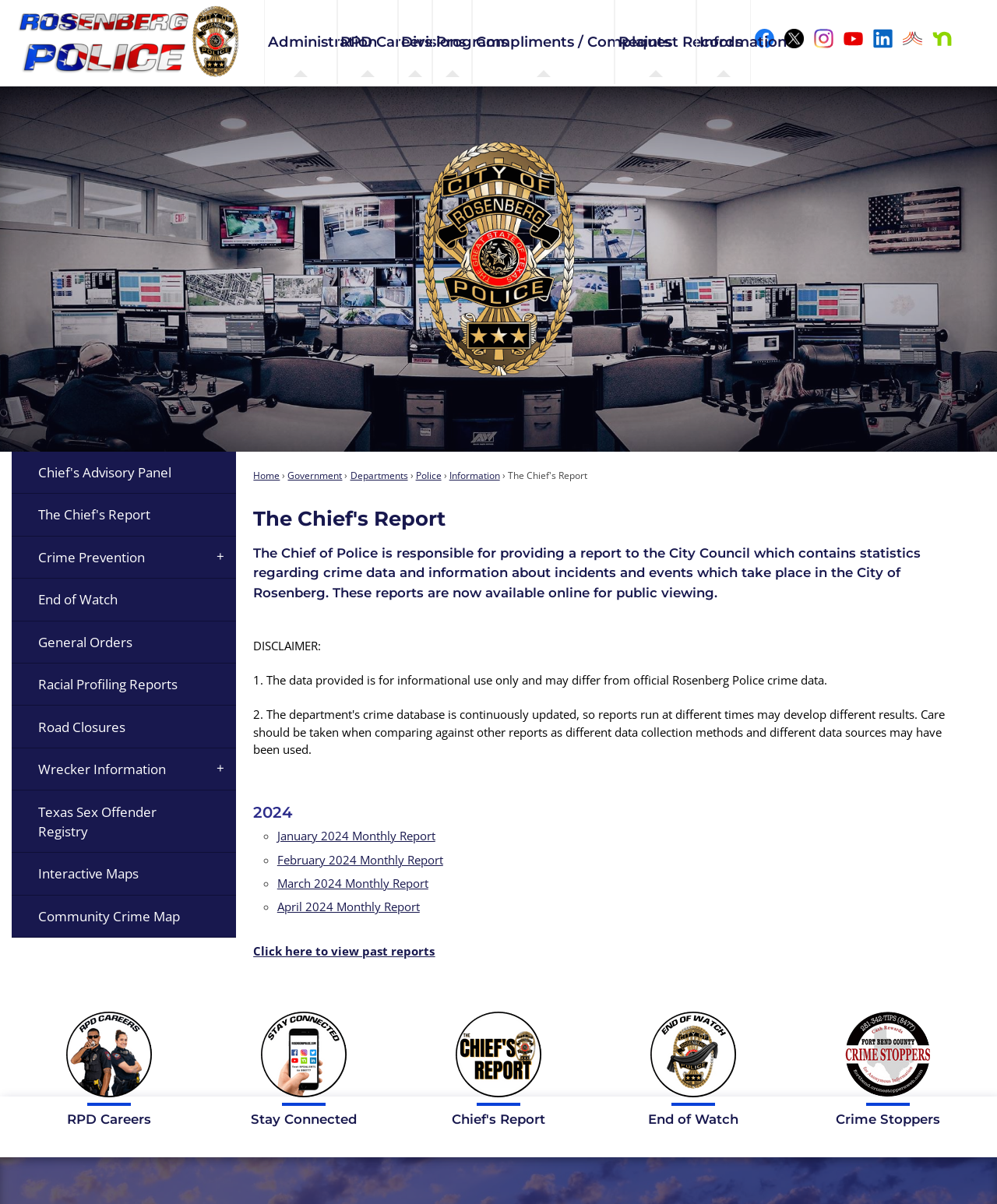What is the purpose of the Chief's Report?
Look at the screenshot and respond with one word or a short phrase.

Providing crime data and incident information